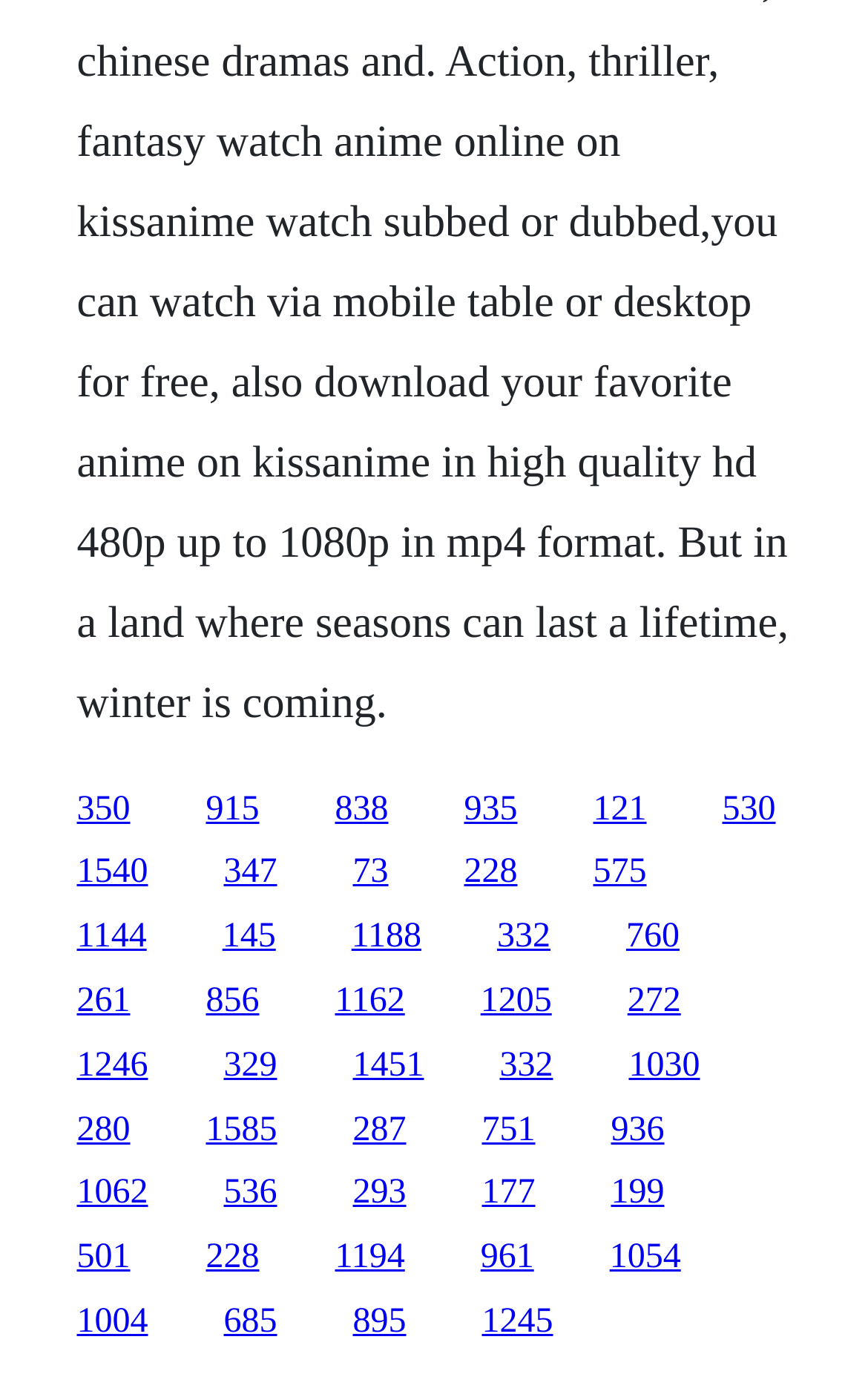What is the vertical position of the link '350'?
Please answer the question with a detailed response using the information from the screenshot.

I compared the y1 and y2 coordinates of the link '350' with the other links and found that it has a relatively small y1 value, which indicates that it is located above the middle of the webpage.